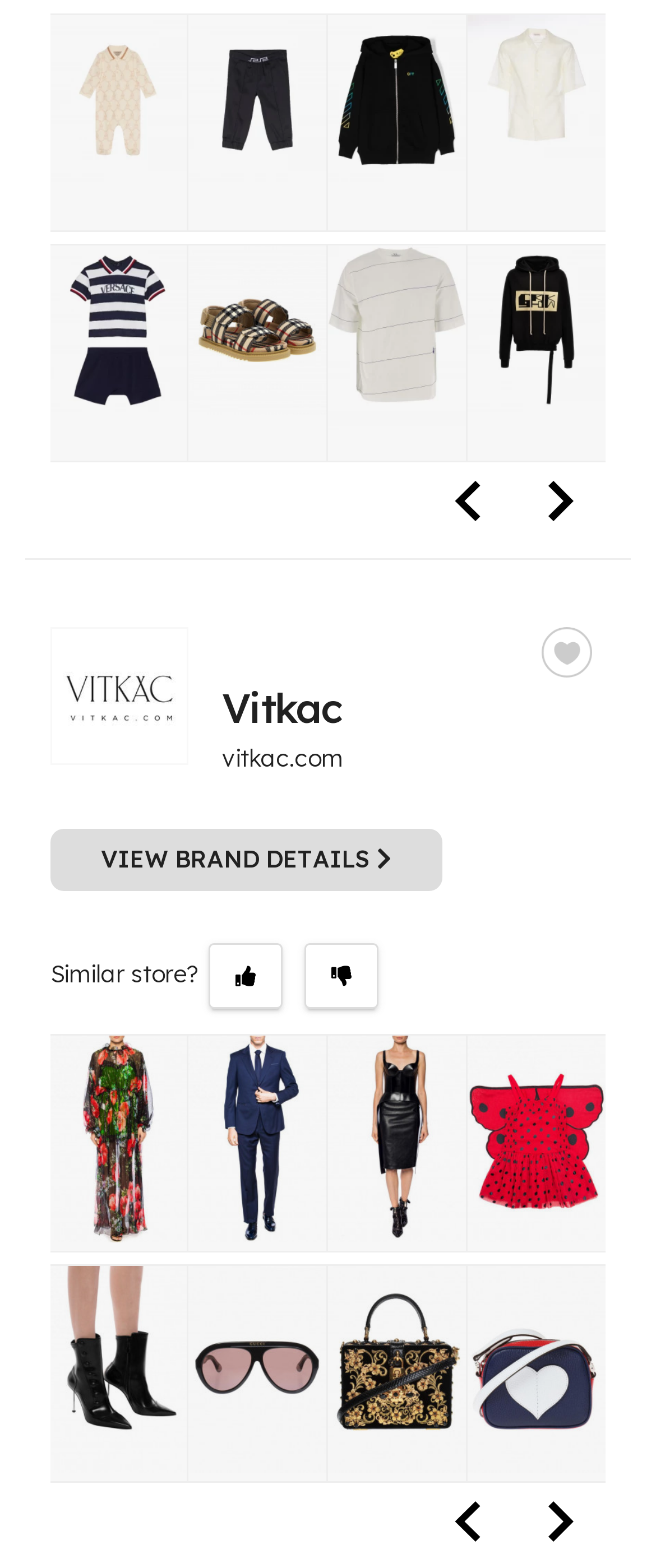Determine the bounding box coordinates of the region to click in order to accomplish the following instruction: "Browse Vitkac products". Provide the coordinates as four float numbers between 0 and 1, specifically [left, top, right, bottom].

[0.074, 0.661, 0.285, 0.793]